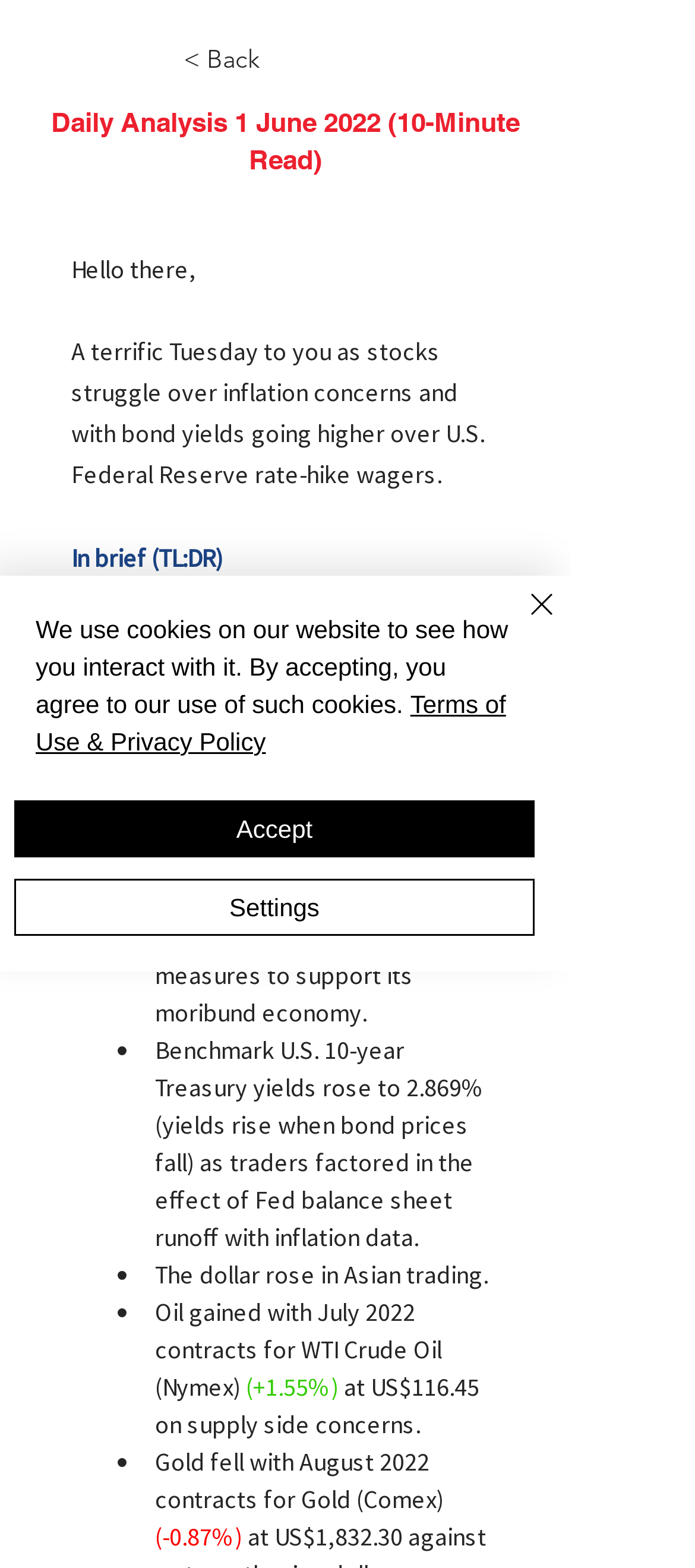Based on the element description: "aria-label="Close"", identify the bounding box coordinates for this UI element. The coordinates must be four float numbers between 0 and 1, listed as [left, top, right, bottom].

[0.687, 0.372, 0.81, 0.426]